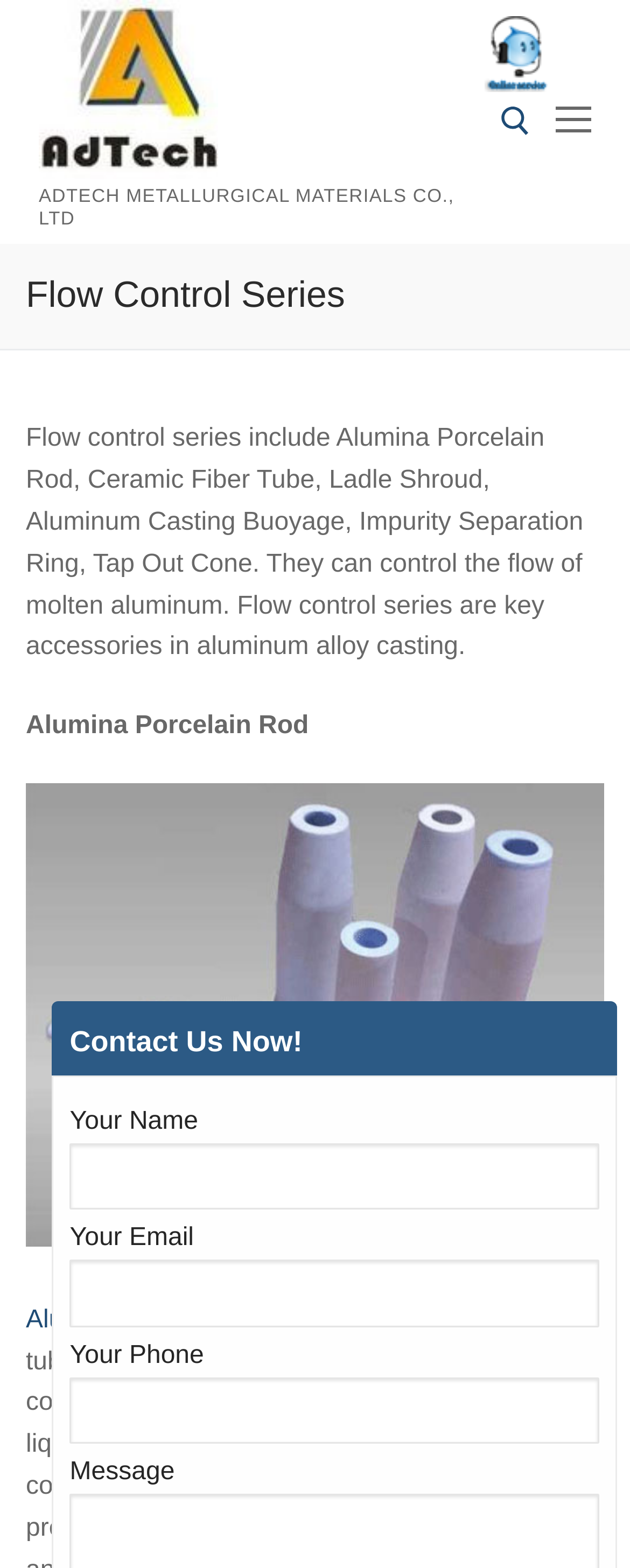Pinpoint the bounding box coordinates of the clickable area needed to execute the instruction: "contact us now". The coordinates should be specified as four float numbers between 0 and 1, i.e., [left, top, right, bottom].

[0.111, 0.654, 0.48, 0.674]